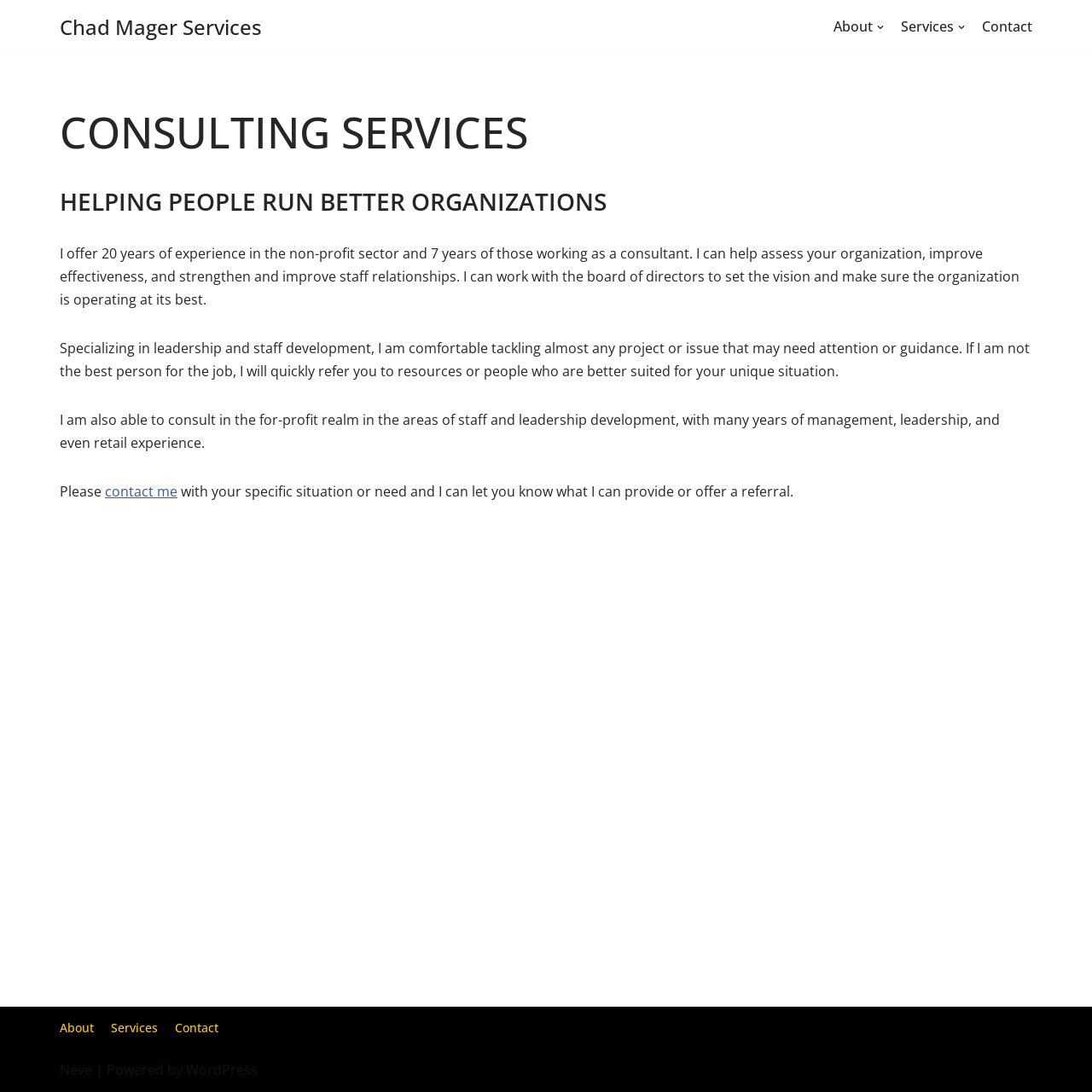How can the consultant be contacted?
Please respond to the question with a detailed and thorough explanation.

The answer can be found in the link element with the text 'contact me' which is part of the sentence 'Please contact me with your specific situation or need and I can let you know what I can provide or offer a referral.'